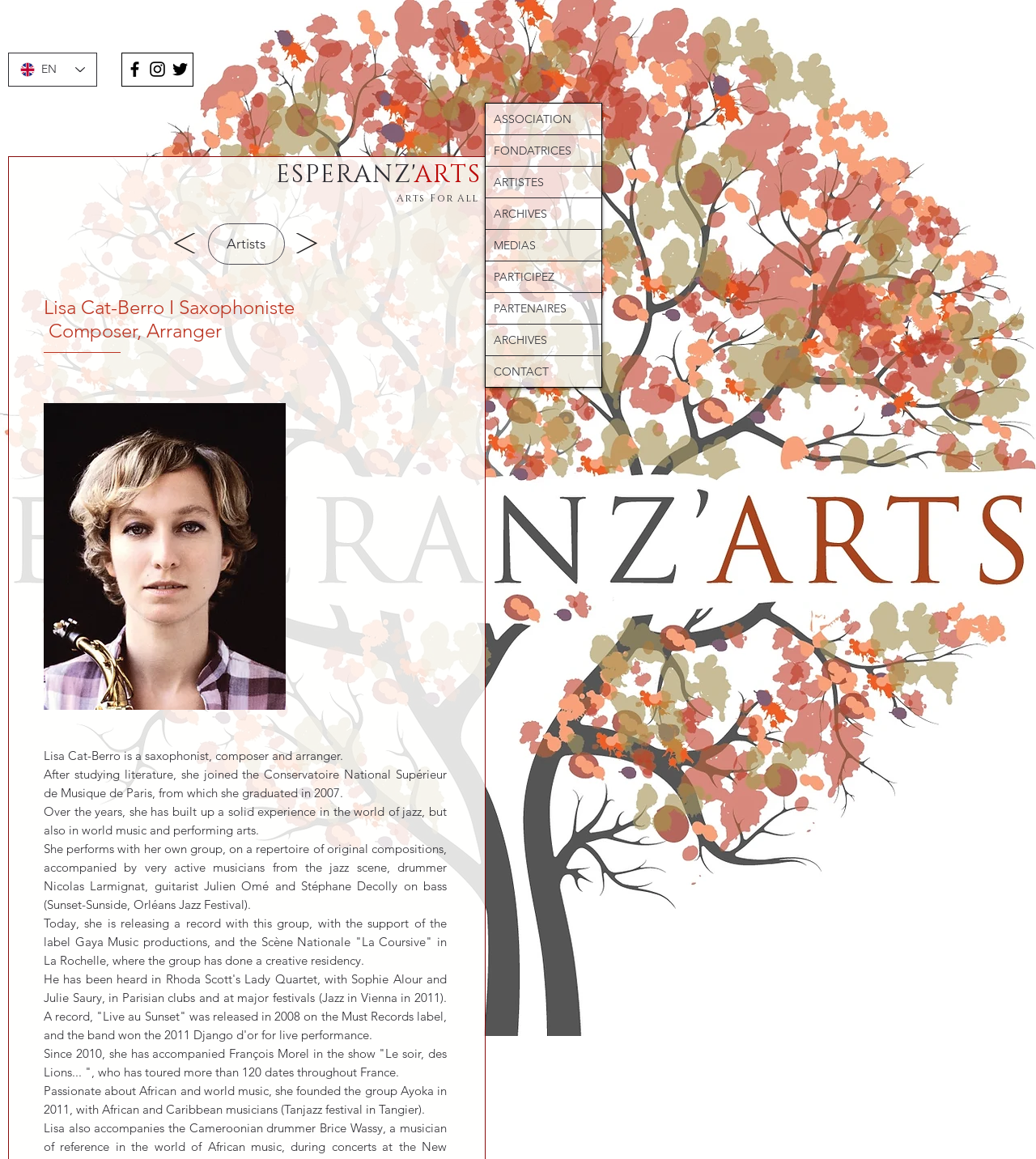Can you specify the bounding box coordinates for the region that should be clicked to fulfill this instruction: "Visit Facebook page".

[0.12, 0.051, 0.14, 0.068]